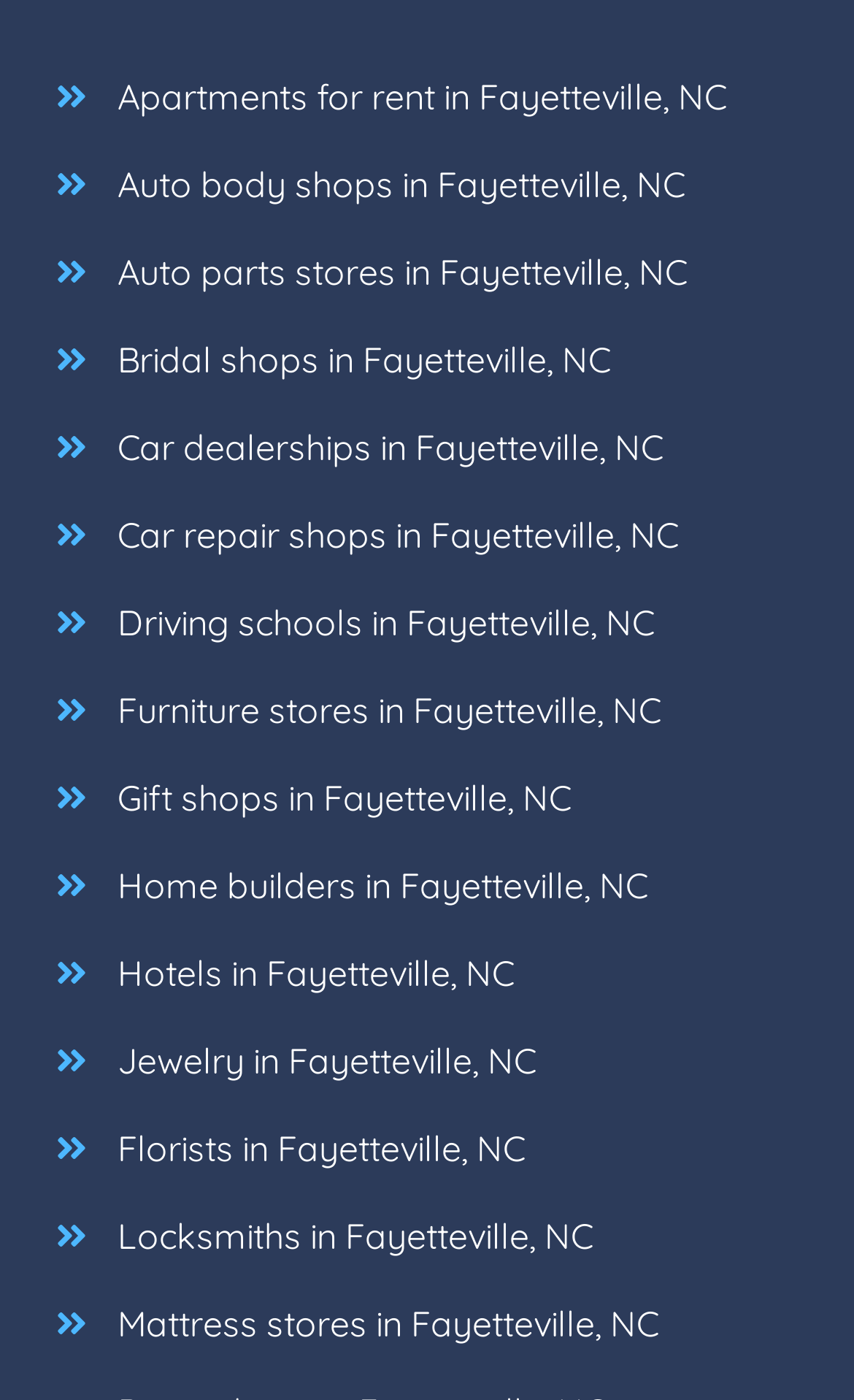What is the location of the businesses listed?
Give a detailed response to the question by analyzing the screenshot.

Each link on the webpage specifies the location of the businesses as Fayetteville, NC, indicating that all the listed businesses are located in Fayetteville, North Carolina.